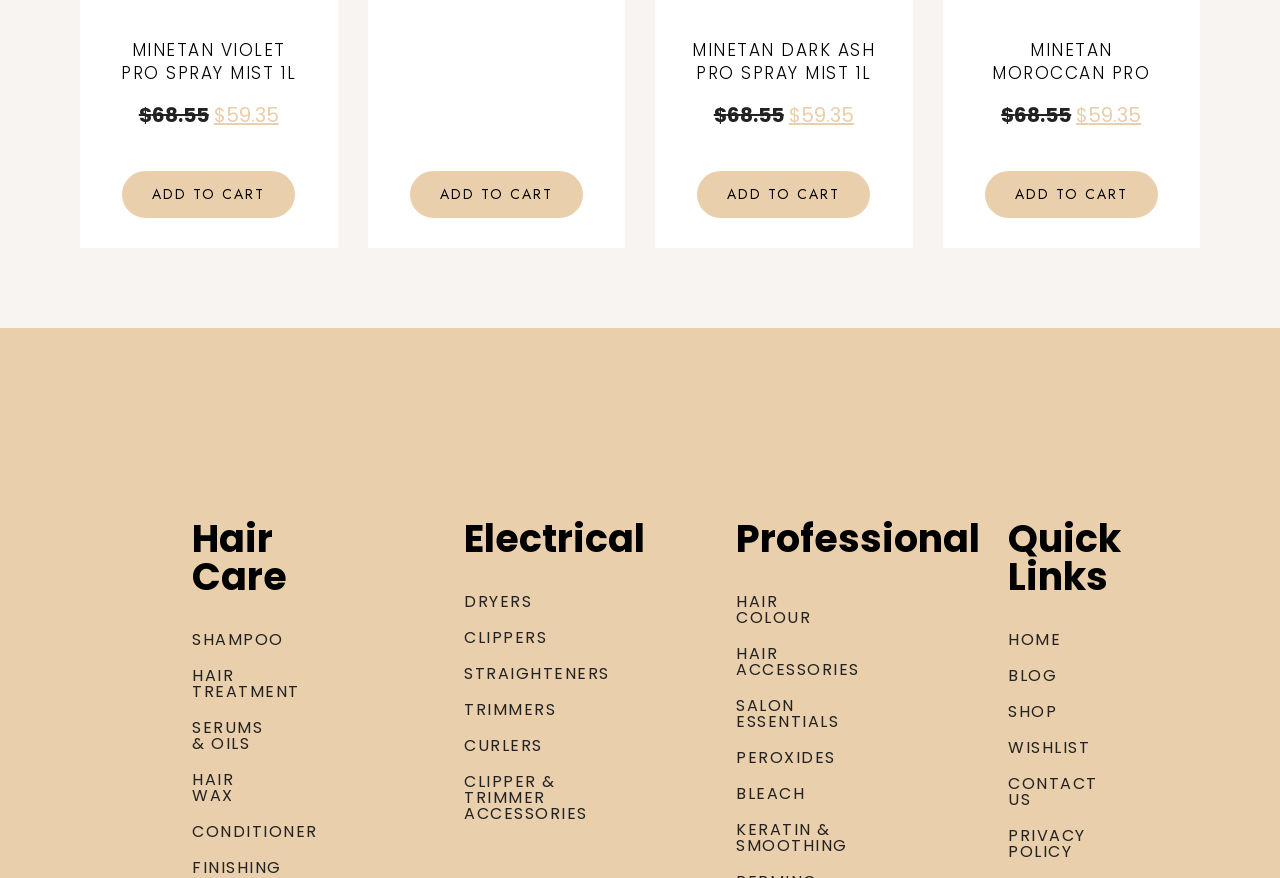Could you highlight the region that needs to be clicked to execute the instruction: "View Hair Care products"?

[0.15, 0.592, 0.212, 0.678]